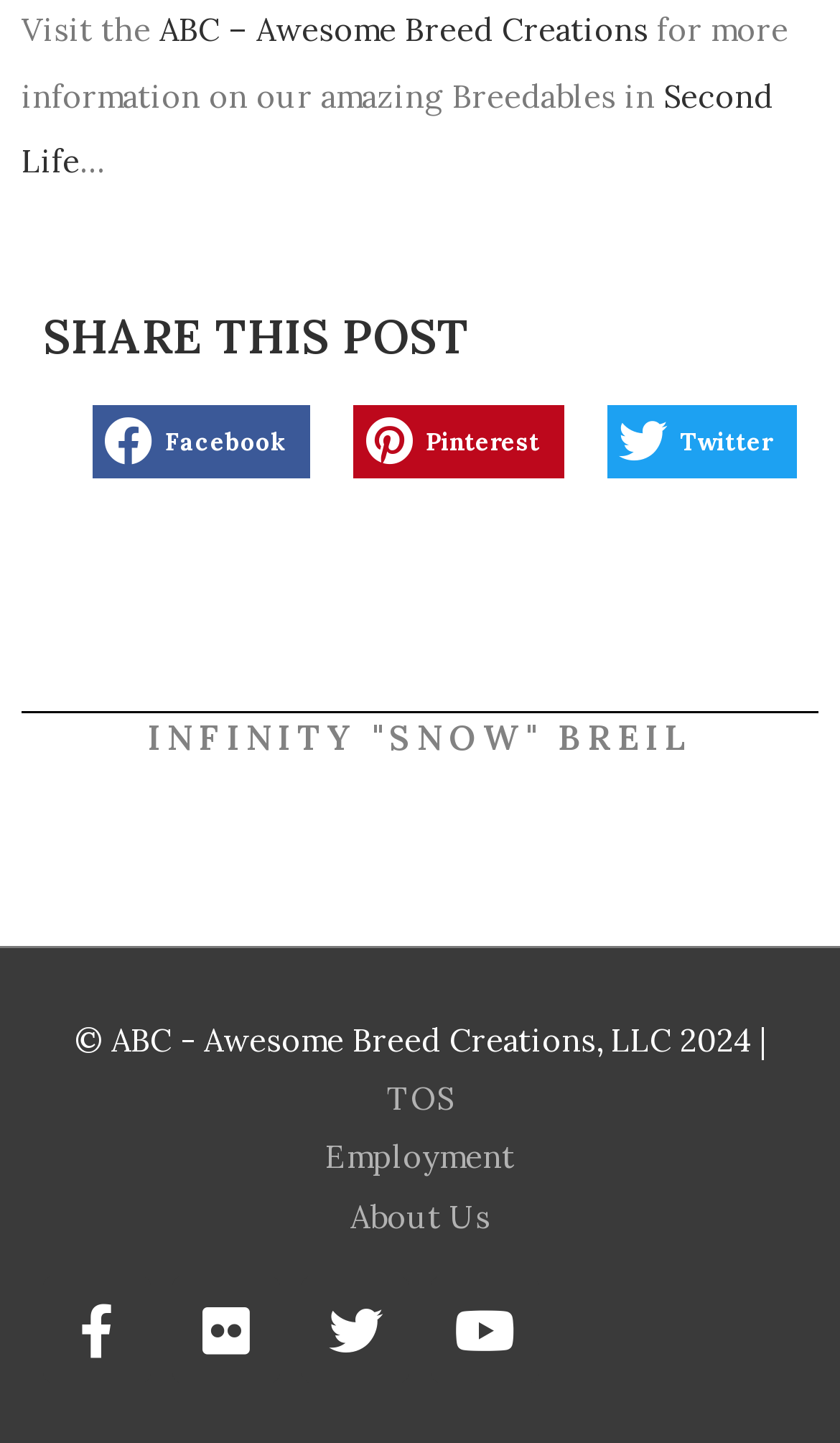Answer the following in one word or a short phrase: 
What is the company name of the website?

ABC - Awesome Breed Creations, LLC